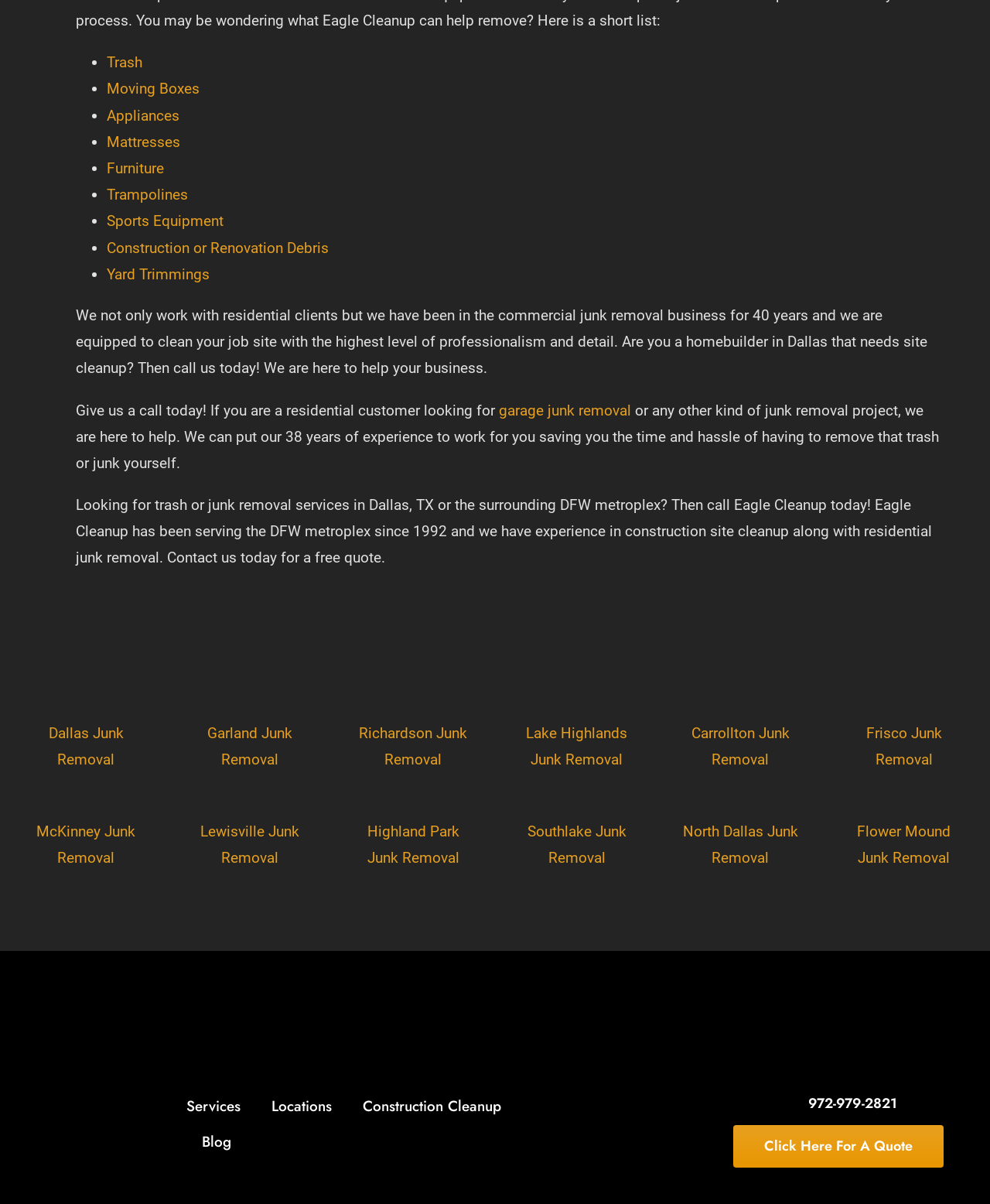Please respond in a single word or phrase: 
What can users do to get a quote from Eagle Cleanup?

Click Here For A Quote